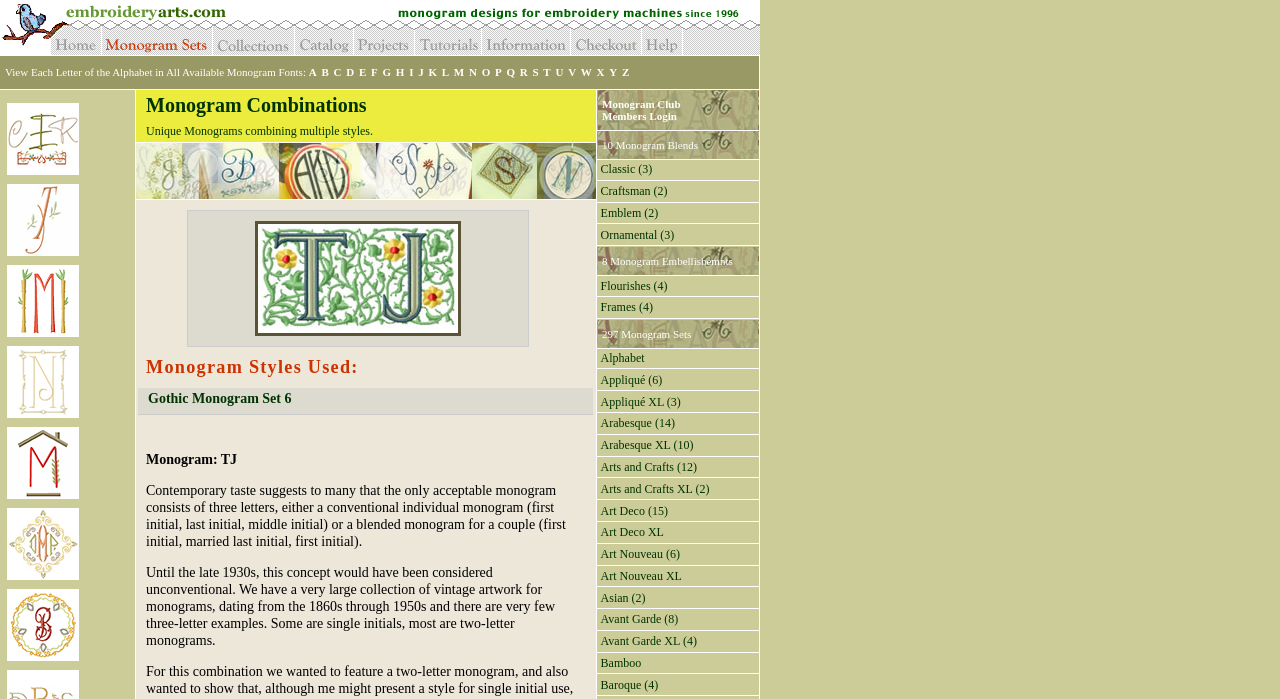Identify the coordinates of the bounding box for the element described below: "Arts and Crafts XL (2)". Return the coordinates as four float numbers between 0 and 1: [left, top, right, bottom].

[0.466, 0.686, 0.593, 0.714]